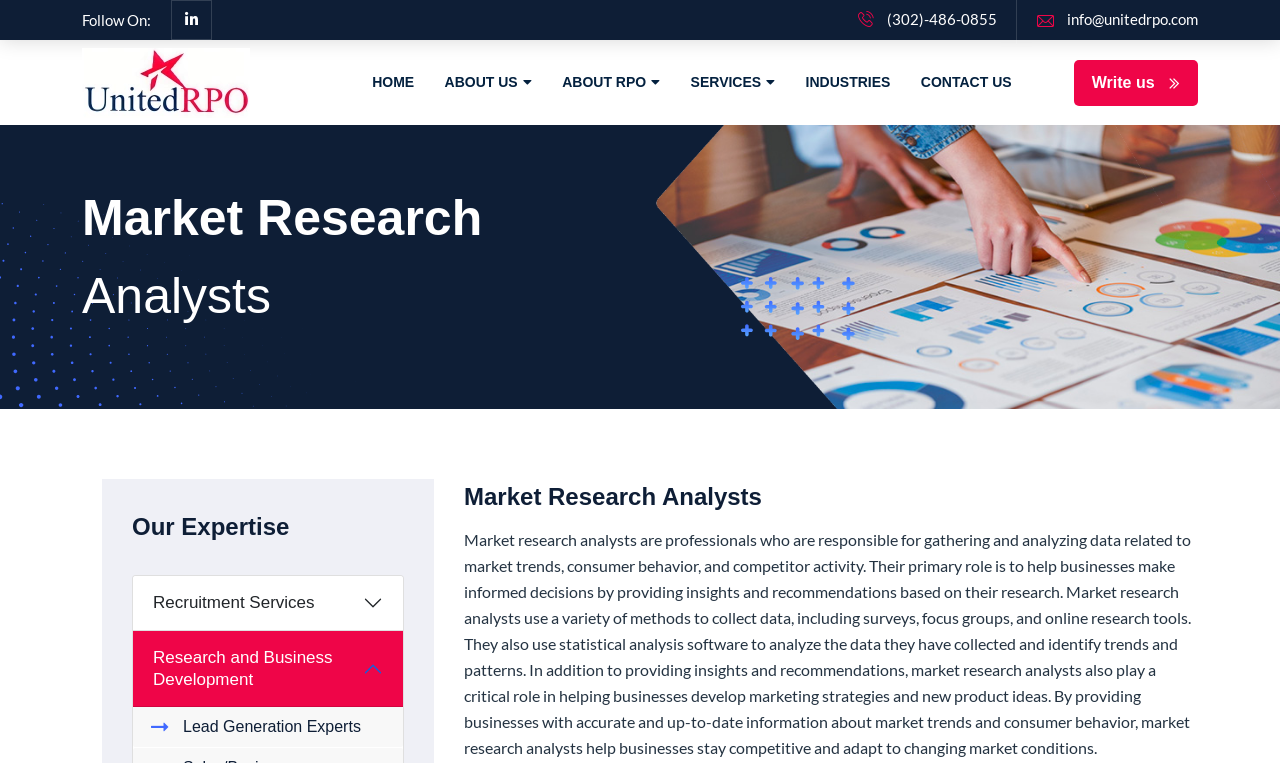What is the phone number on the webpage?
Refer to the image and answer the question using a single word or phrase.

(302)-486-0855